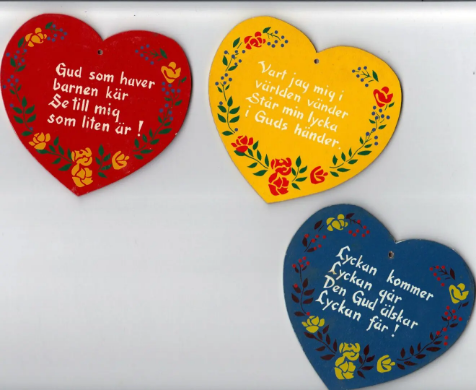Provide a one-word or one-phrase answer to the question:
How many hearts are featured in the image?

Three